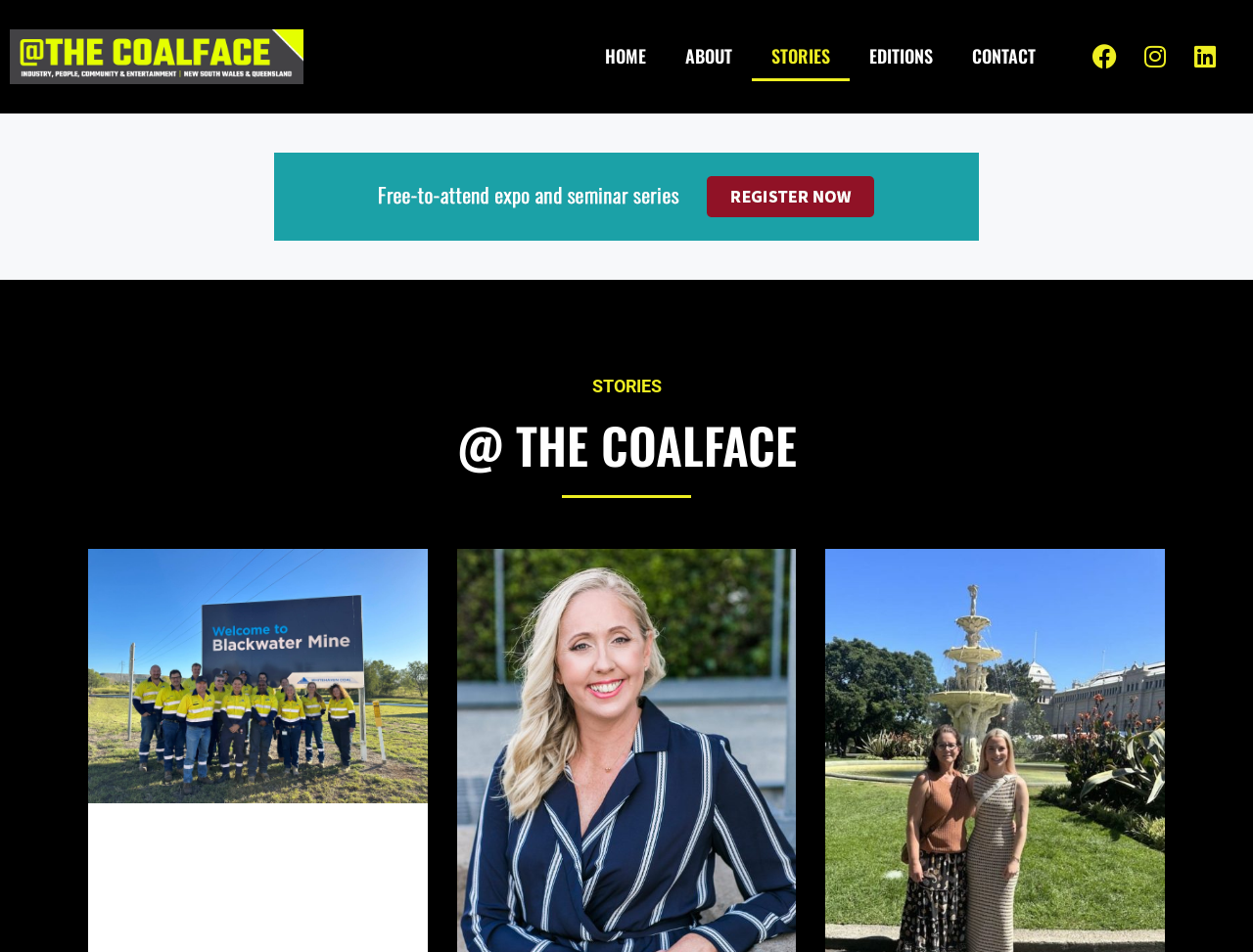Respond to the following question with a brief word or phrase:
How many social media links are there?

3